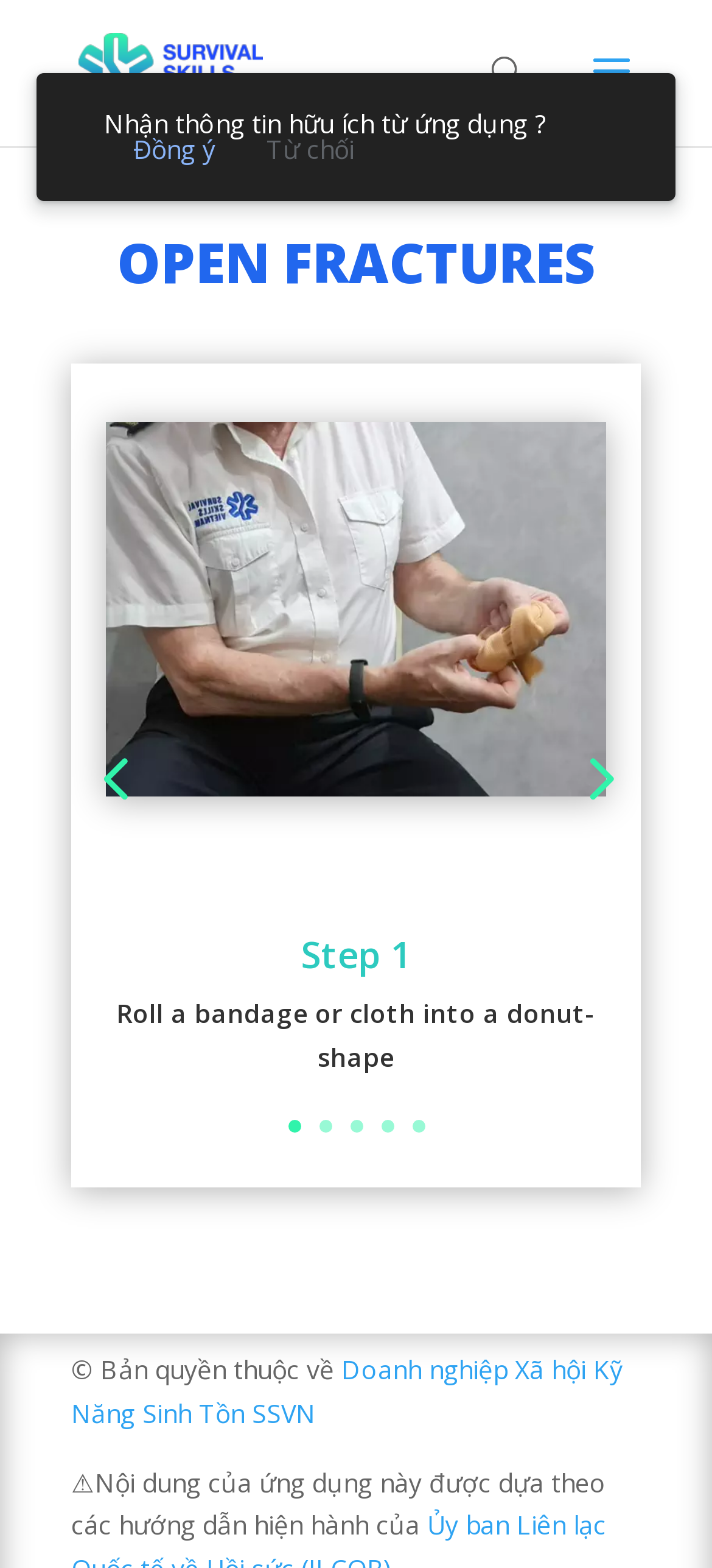Show the bounding box coordinates for the HTML element as described: "Description".

None